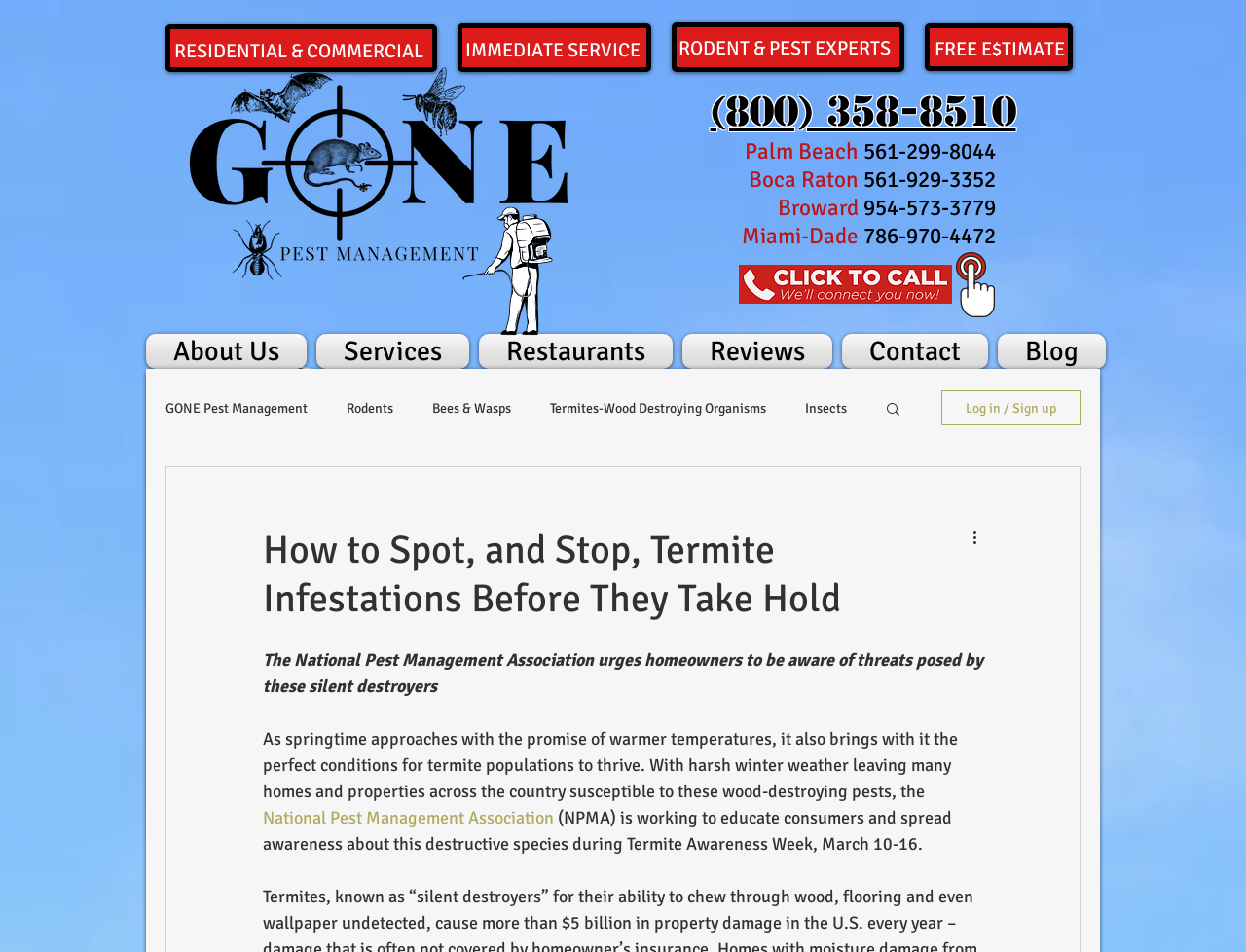Provide the bounding box coordinates of the section that needs to be clicked to accomplish the following instruction: "Search for termite infestations."

[0.709, 0.42, 0.724, 0.442]